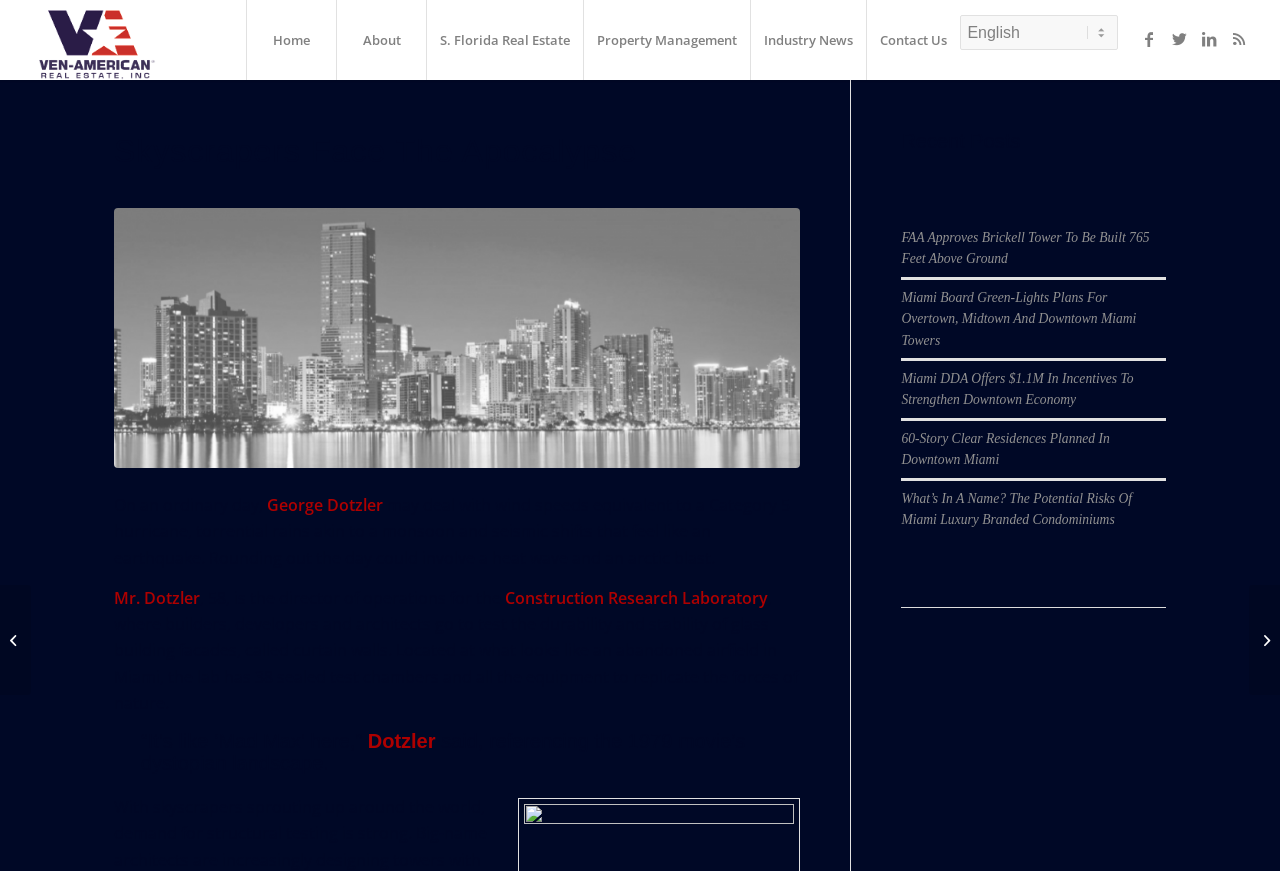What is the purpose of the Construction Research Laboratory?
Using the image as a reference, answer the question with a short word or phrase.

Testing building facades